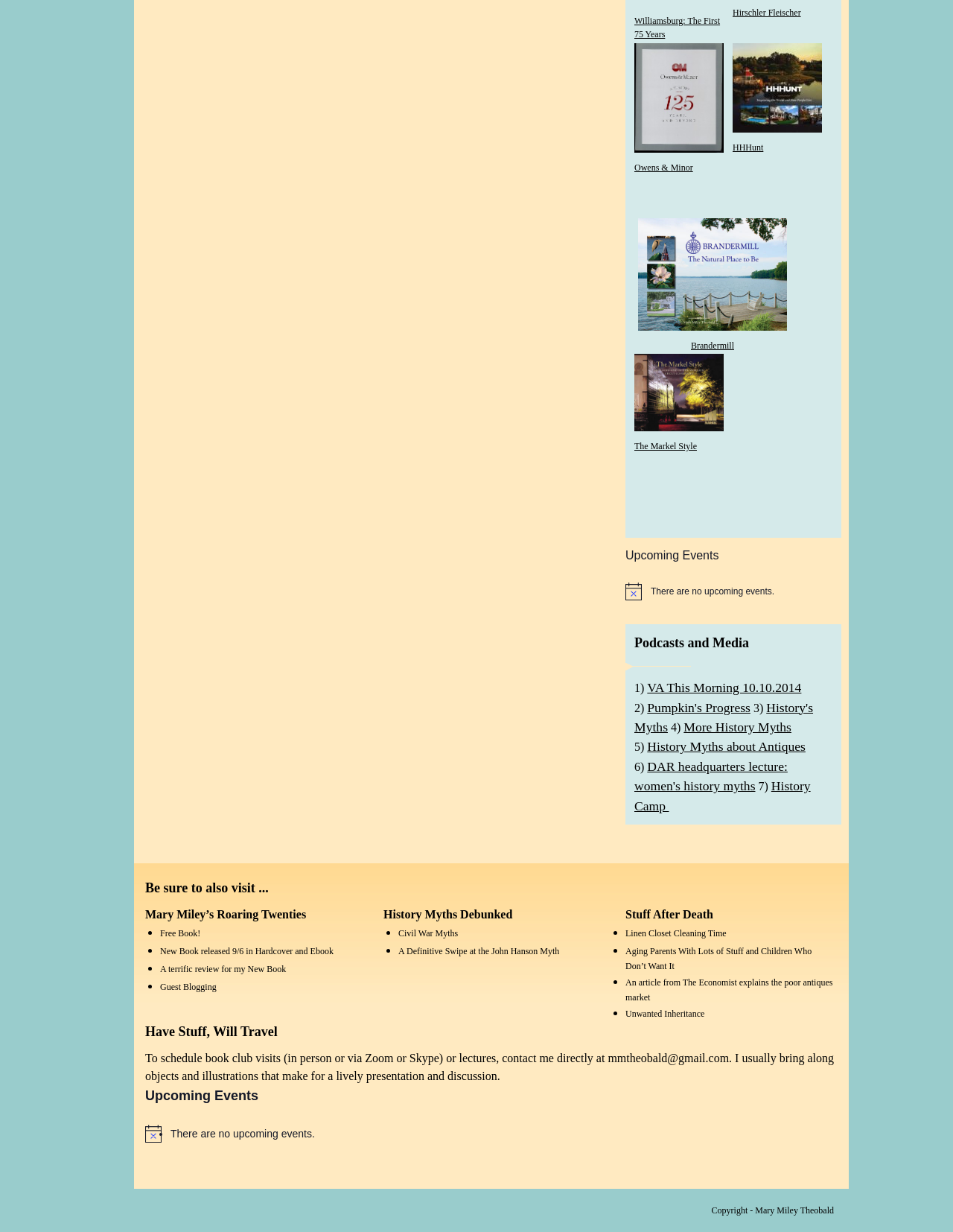How can one schedule a book club visit or lecture?
Look at the image and provide a short answer using one word or a phrase.

Contact mmtheobald@gmail.com